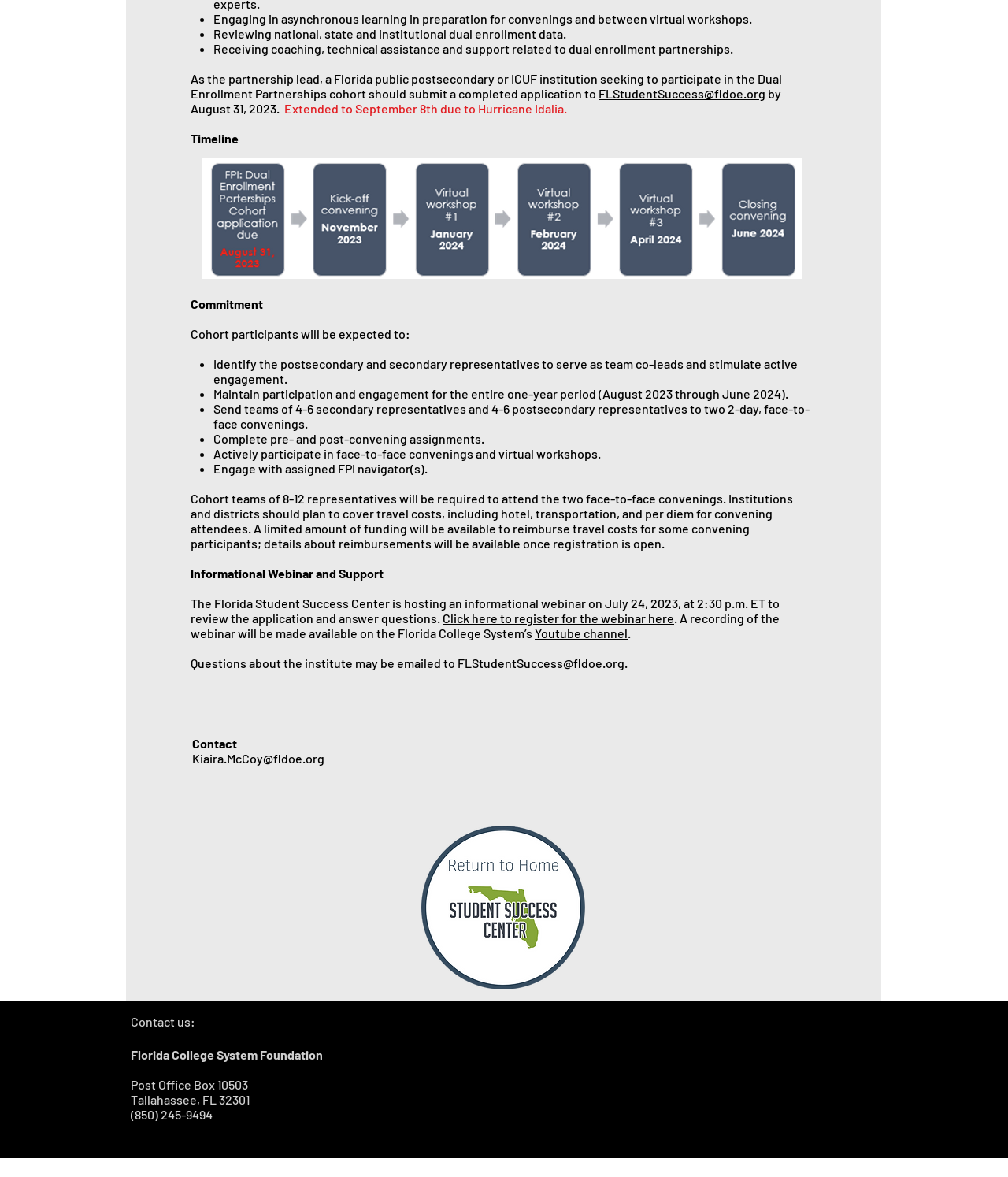Extract the bounding box coordinates of the UI element described by: "ADMISSION". The coordinates should include four float numbers ranging from 0 to 1, e.g., [left, top, right, bottom].

None